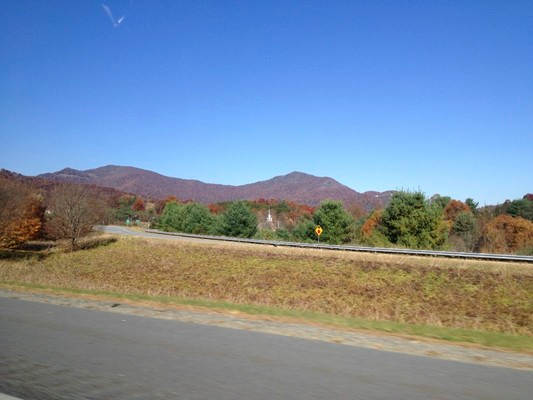What type of trip is the atmosphere ideal for?
Analyze the screenshot and provide a detailed answer to the question.

The caption conveys that the atmosphere in the image is 'ideal for a family road trip', suggesting that the serene and adventurous ambiance is well-suited for a family vacation.